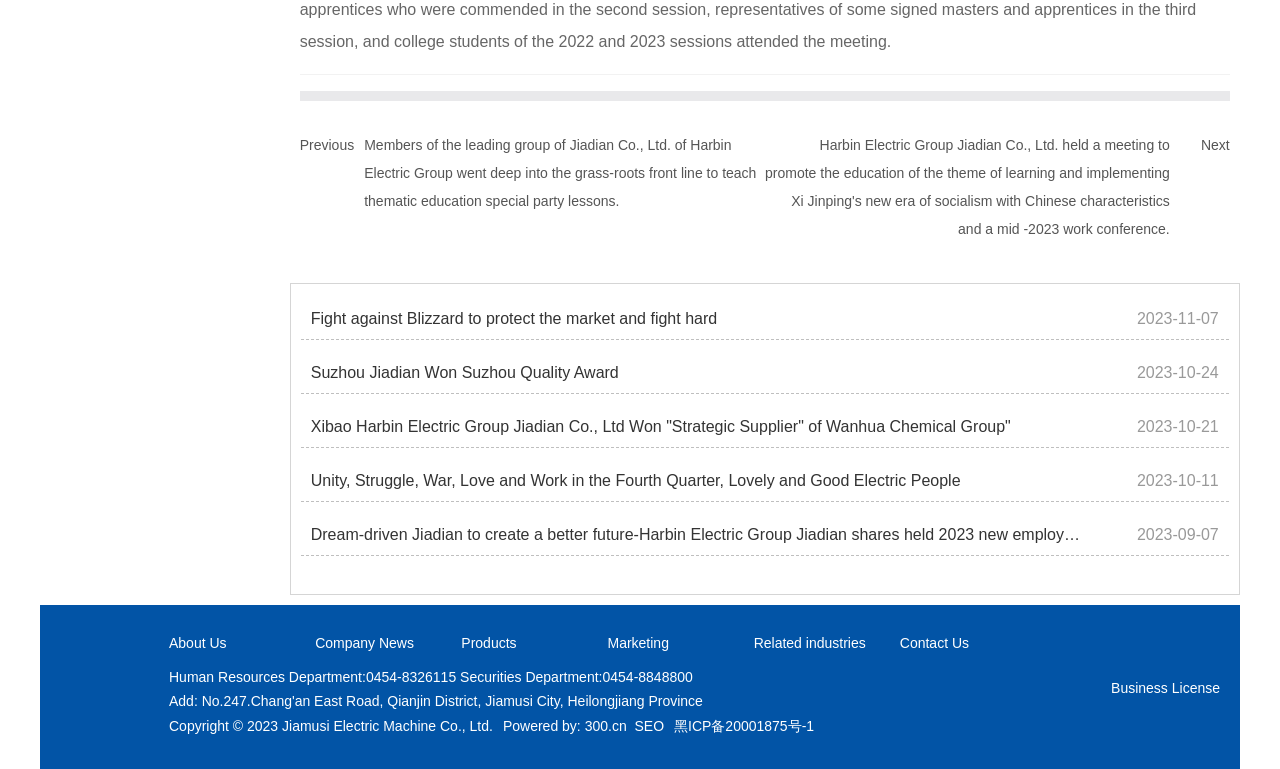Highlight the bounding box coordinates of the element you need to click to perform the following instruction: "Click on the 'Previous' button."

[0.234, 0.178, 0.277, 0.198]